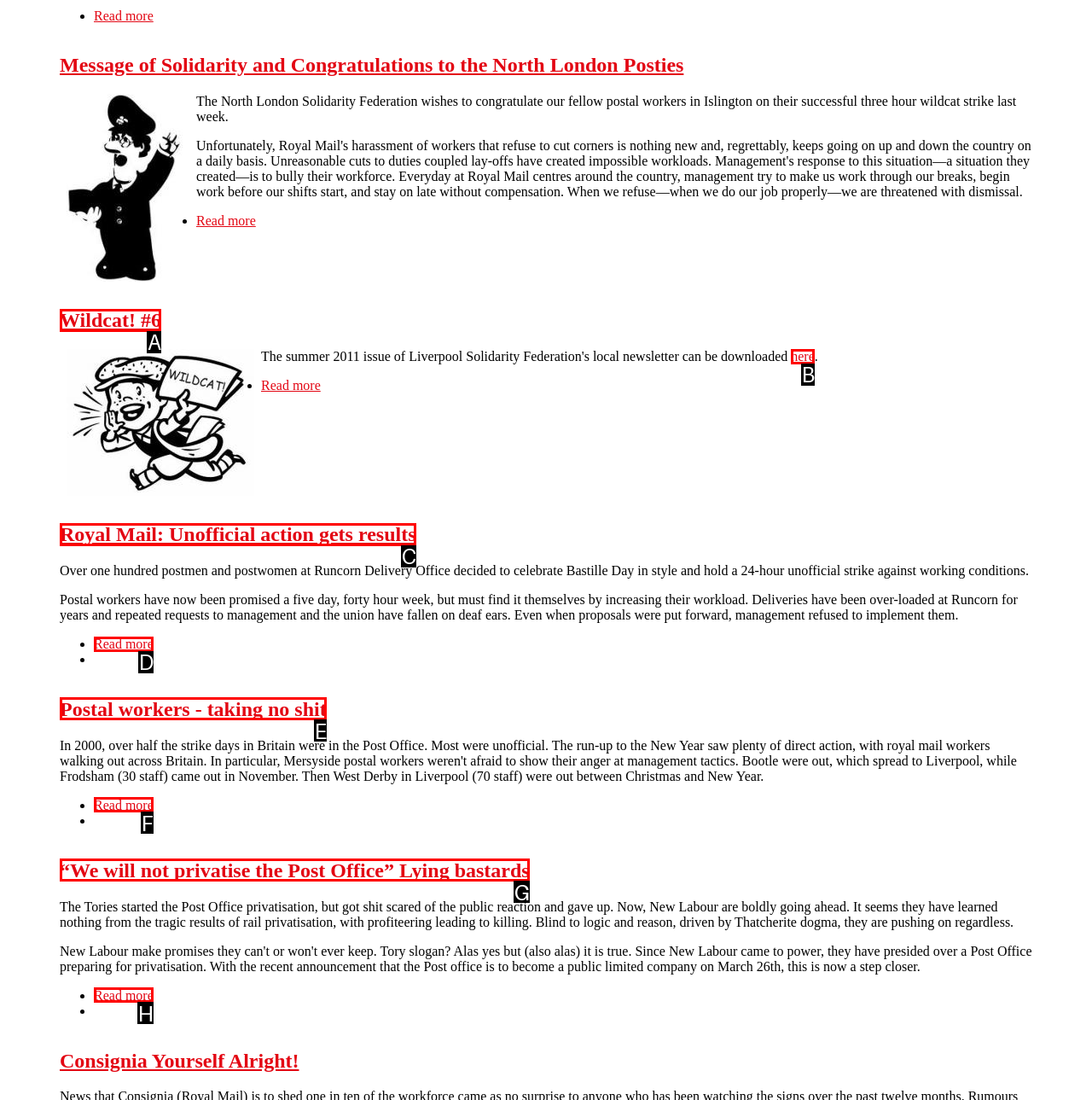Determine which option matches the element description: Wildcat! #6
Answer using the letter of the correct option.

A